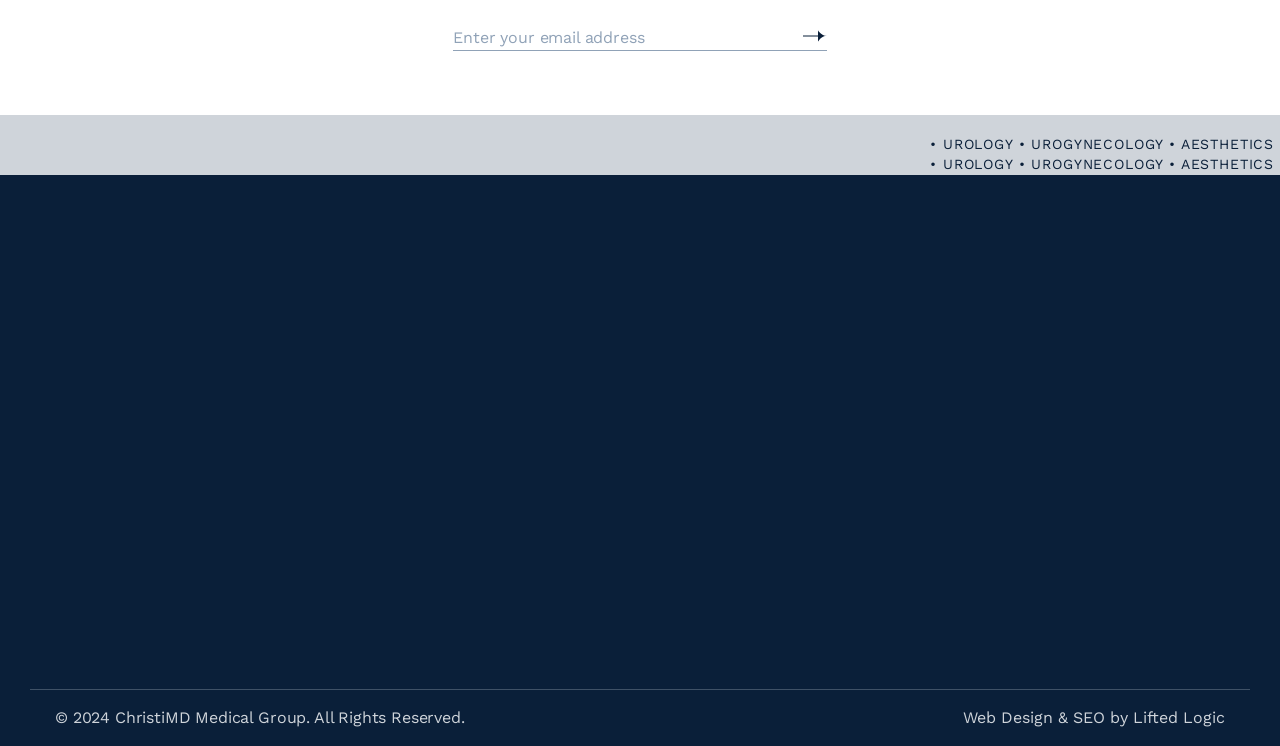Provide your answer in one word or a succinct phrase for the question: 
What is the address of the medical group?

18300 Katy Frwy, Suite 565 Houston, TX 77094